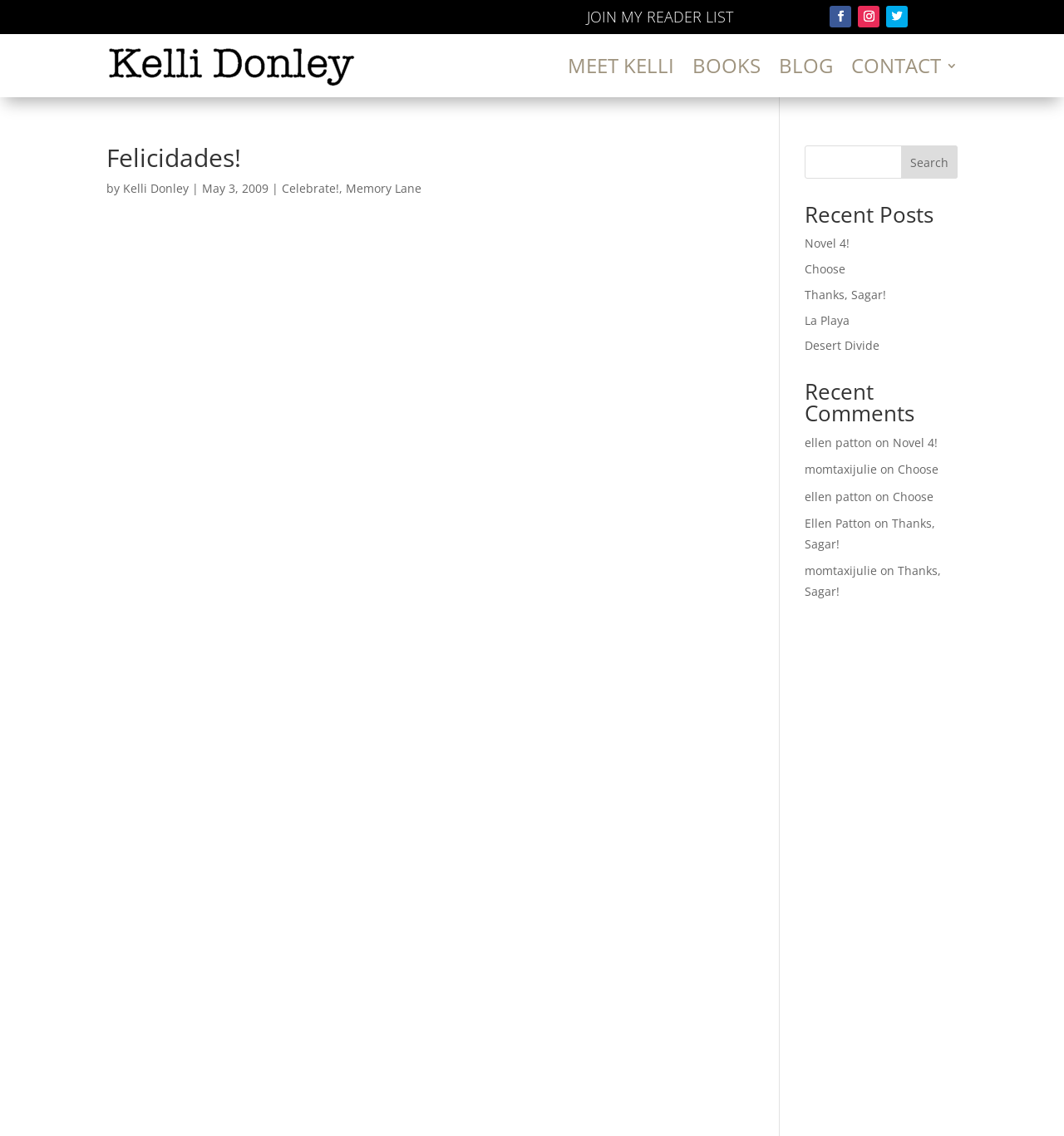Provide the bounding box coordinates for the UI element that is described by this text: "title="Very embarrassed by our singing"". The coordinates should be in the form of four float numbers between 0 and 1: [left, top, right, bottom].

[0.1, 0.948, 0.491, 0.961]